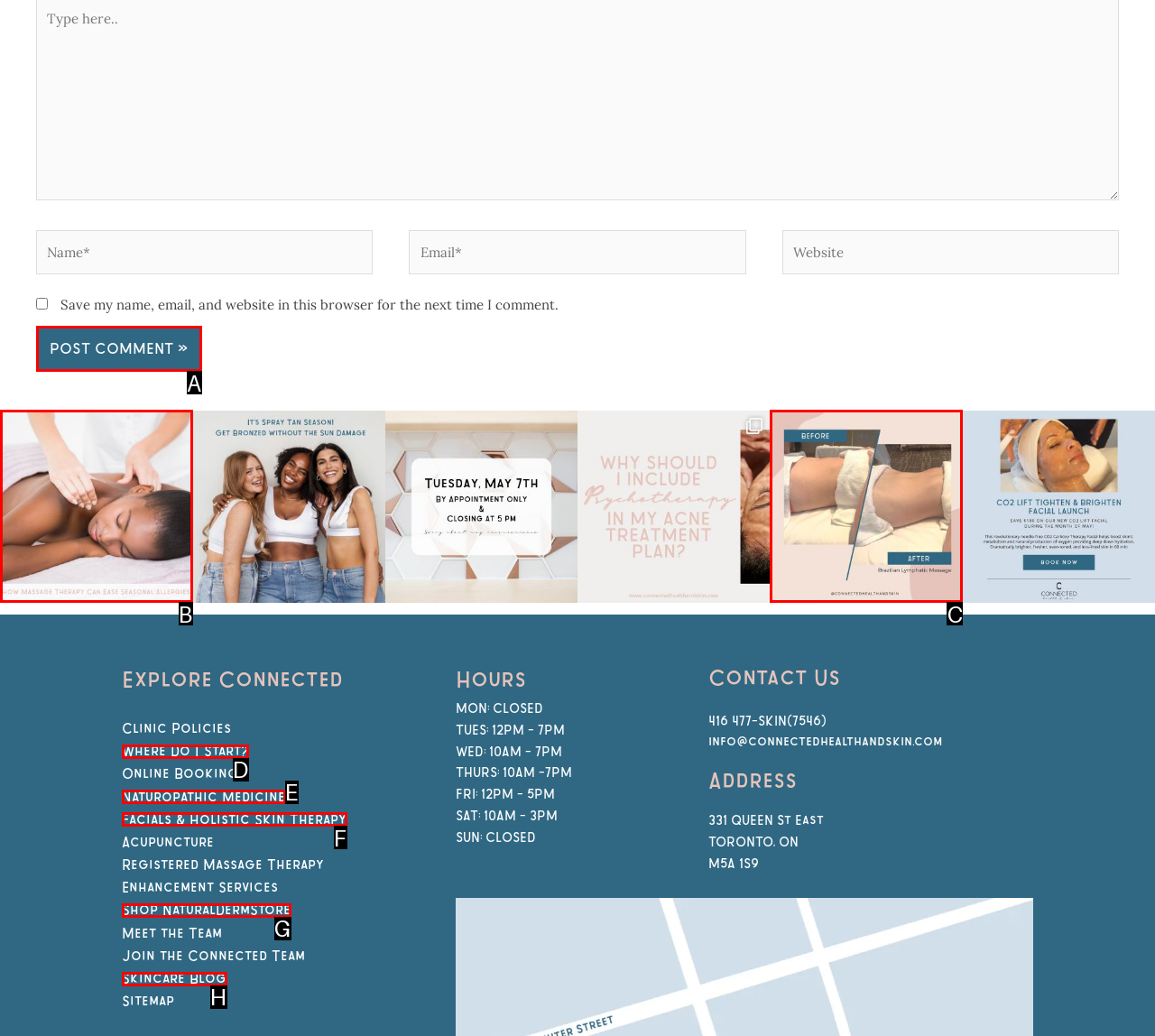From the choices given, find the HTML element that matches this description: Facials & Holistic Skin Therapy. Answer with the letter of the selected option directly.

F